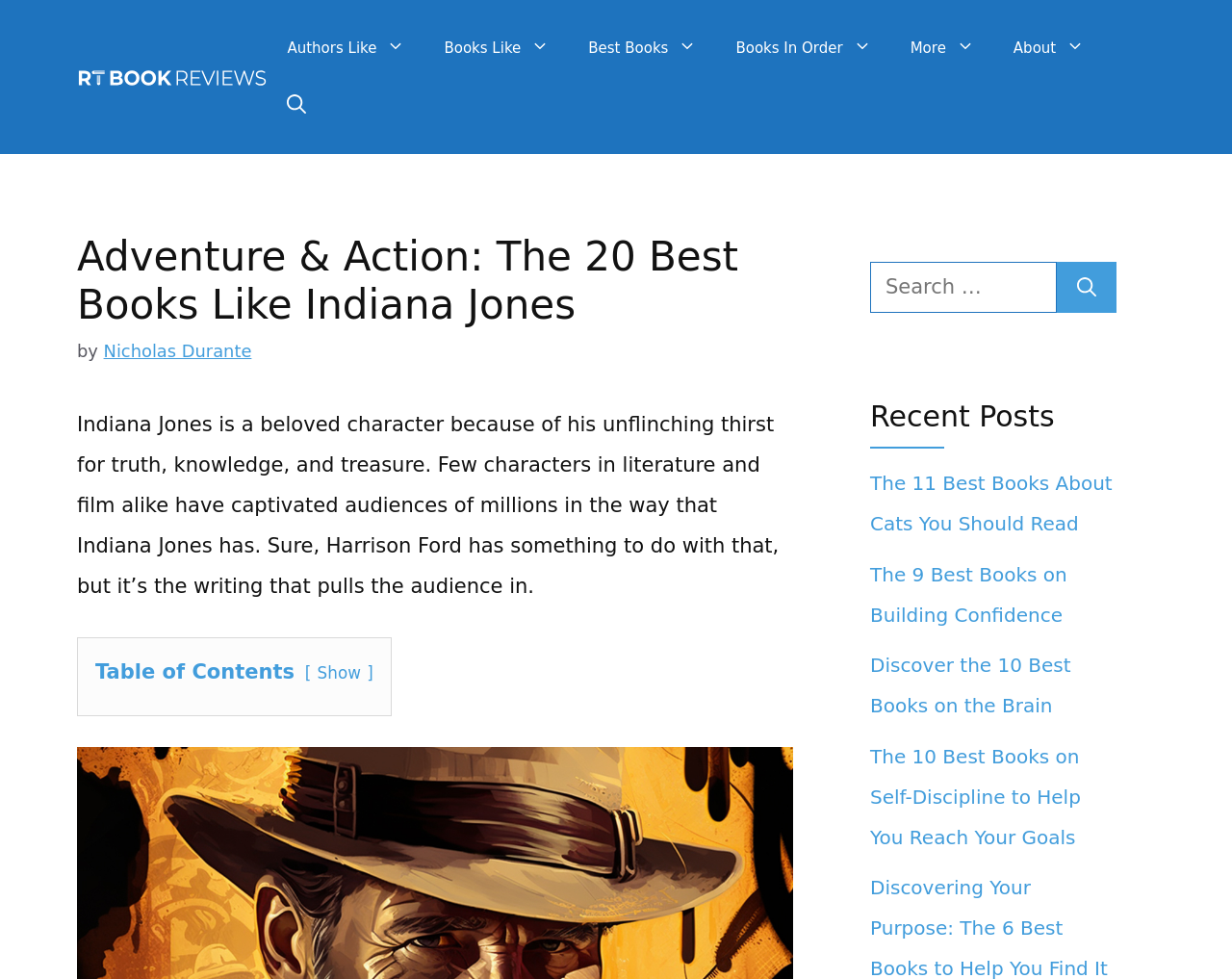Provide a brief response in the form of a single word or phrase:
What is the author of the article?

Nicholas Durante